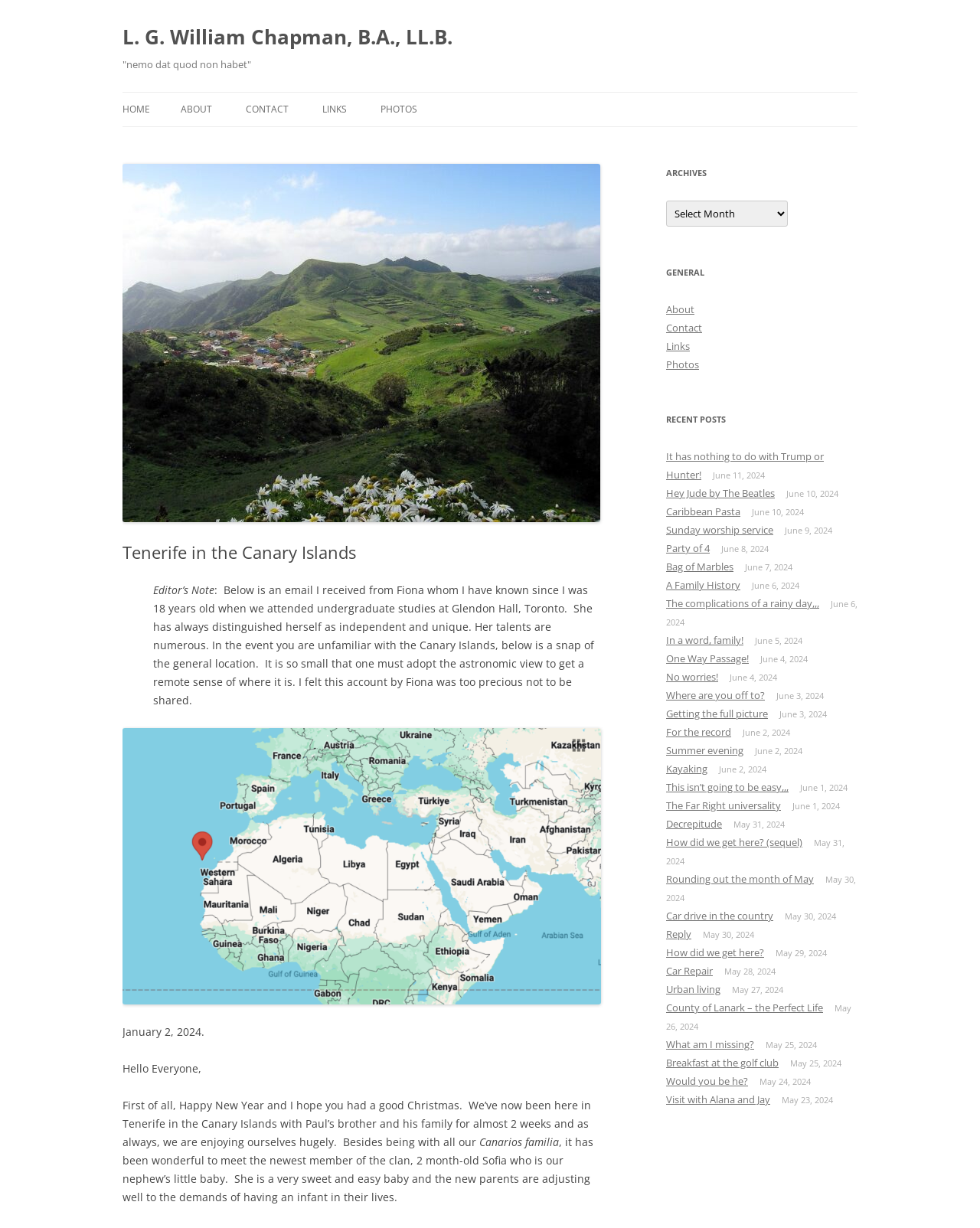Where is Fiona currently located?
Analyze the image and provide a thorough answer to the question.

According to the text, Fiona is currently located in Tenerife in the Canary Islands, as mentioned in the email she sent to the author.